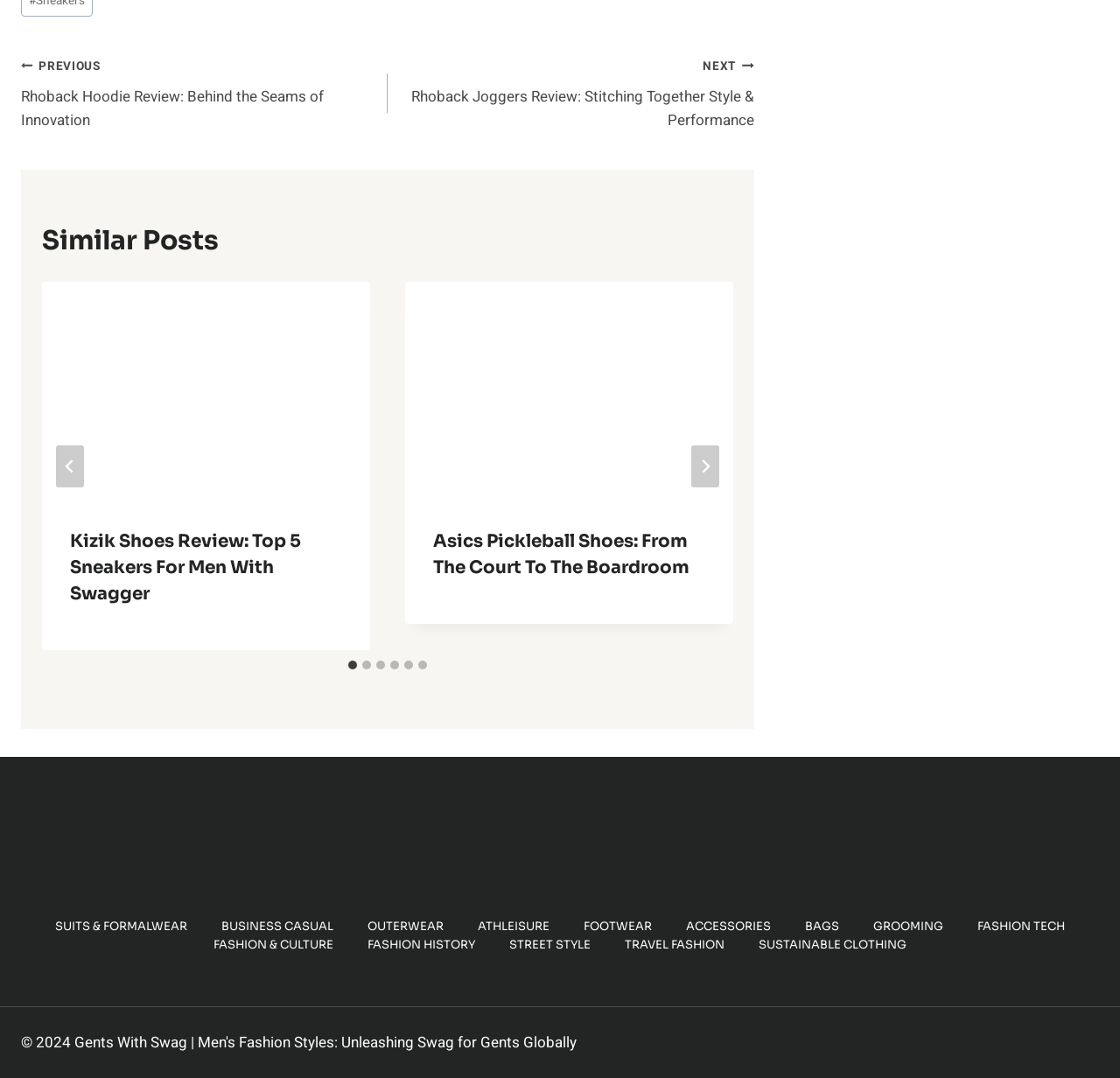What is the purpose of the 'Posts' navigation?
Refer to the image and give a detailed response to the question.

The 'Posts' navigation is located at the top of the webpage and contains links to 'PREVIOUS' and 'NEXT' posts, indicating that its purpose is to allow users to navigate between different posts.